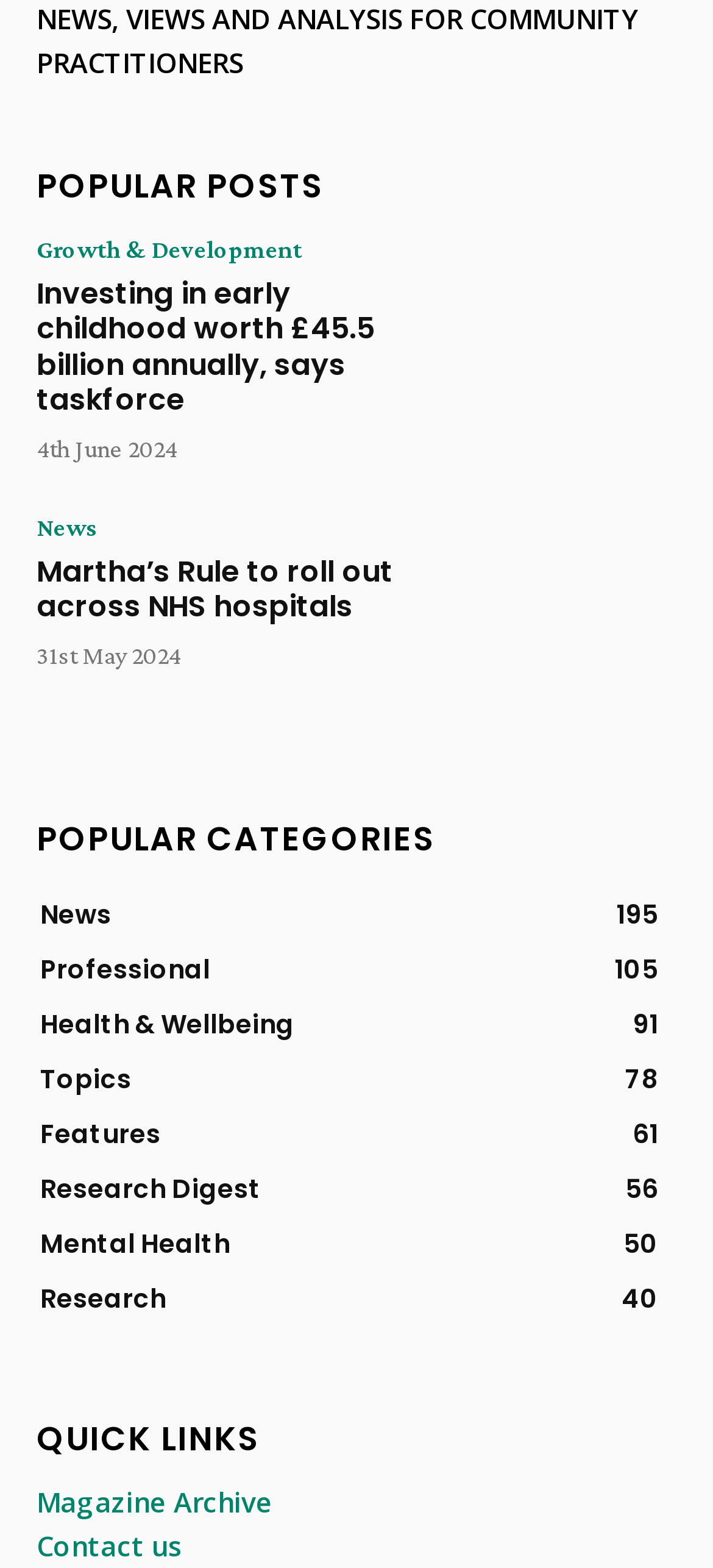What is the purpose of the 'QUICK LINKS' section? Based on the screenshot, please respond with a single word or phrase.

To provide quick access to important pages